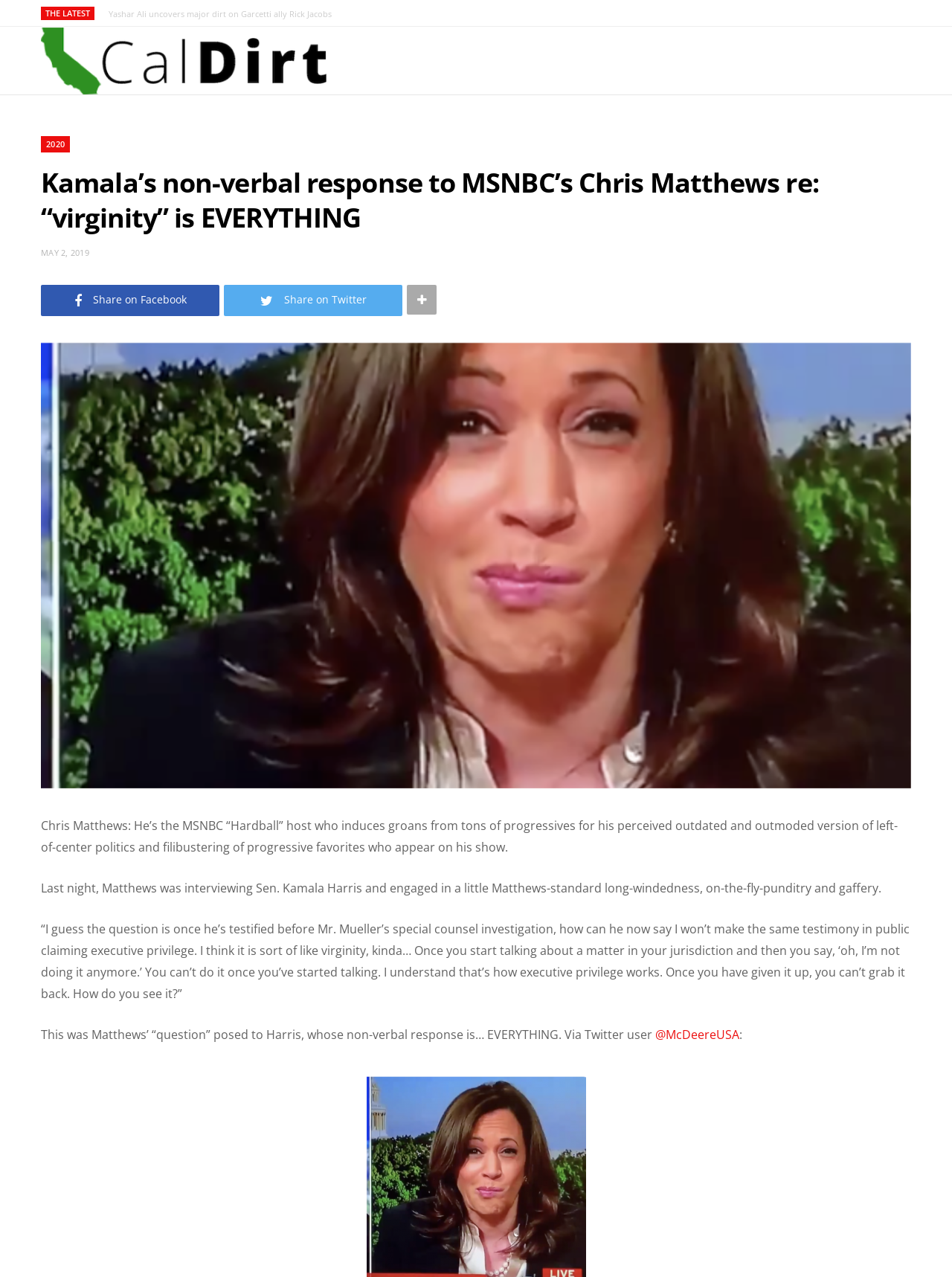Please find the bounding box coordinates of the element that must be clicked to perform the given instruction: "Visit the CalDirt homepage". The coordinates should be four float numbers from 0 to 1, i.e., [left, top, right, bottom].

[0.043, 0.022, 0.343, 0.074]